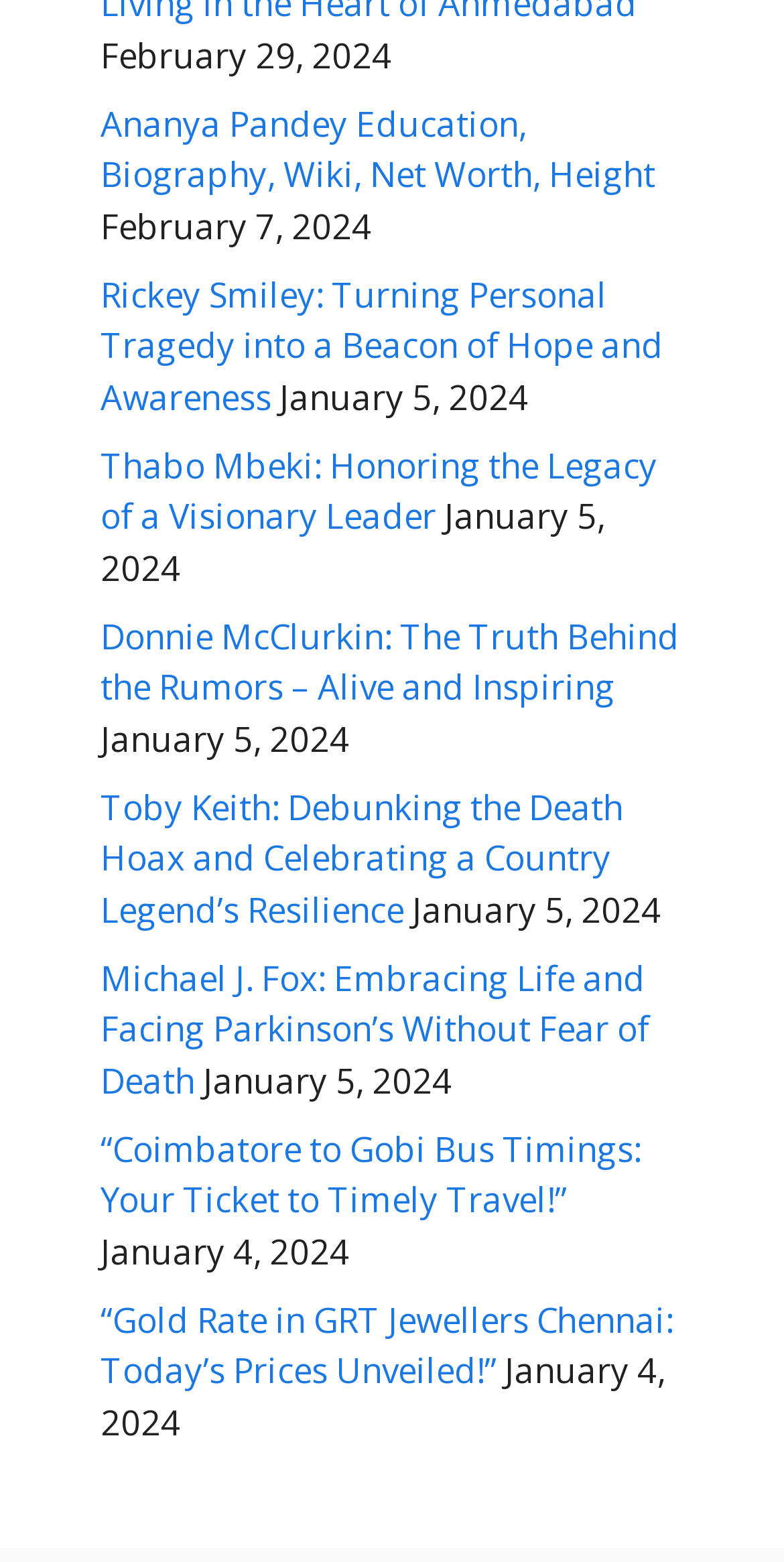Respond to the question with just a single word or phrase: 
What is the topic of the third article?

Thabo Mbeki